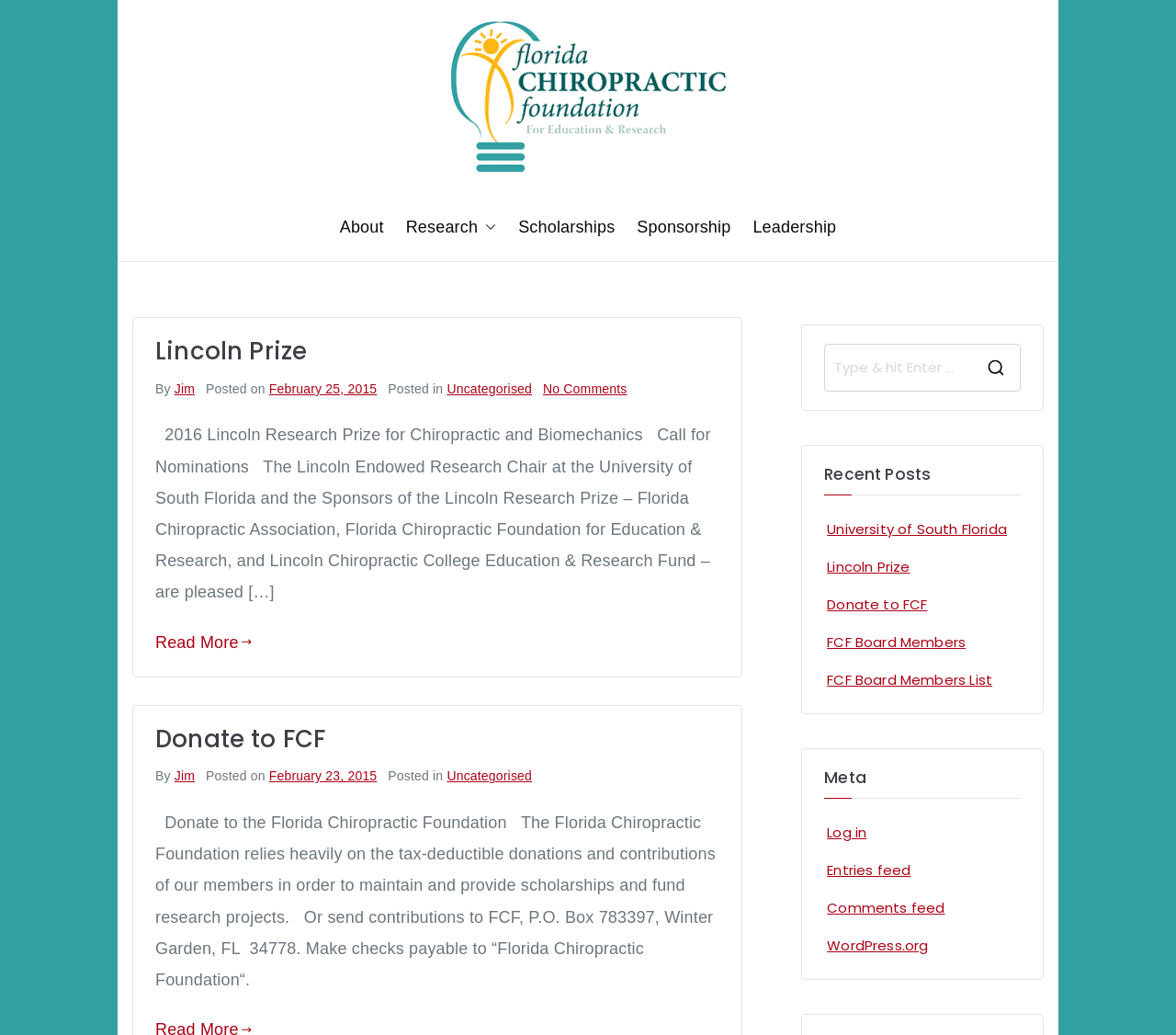Identify the bounding box coordinates for the UI element mentioned here: "Uncategorised". Provide the coordinates as four float values between 0 and 1, i.e., [left, top, right, bottom].

[0.38, 0.368, 0.452, 0.383]